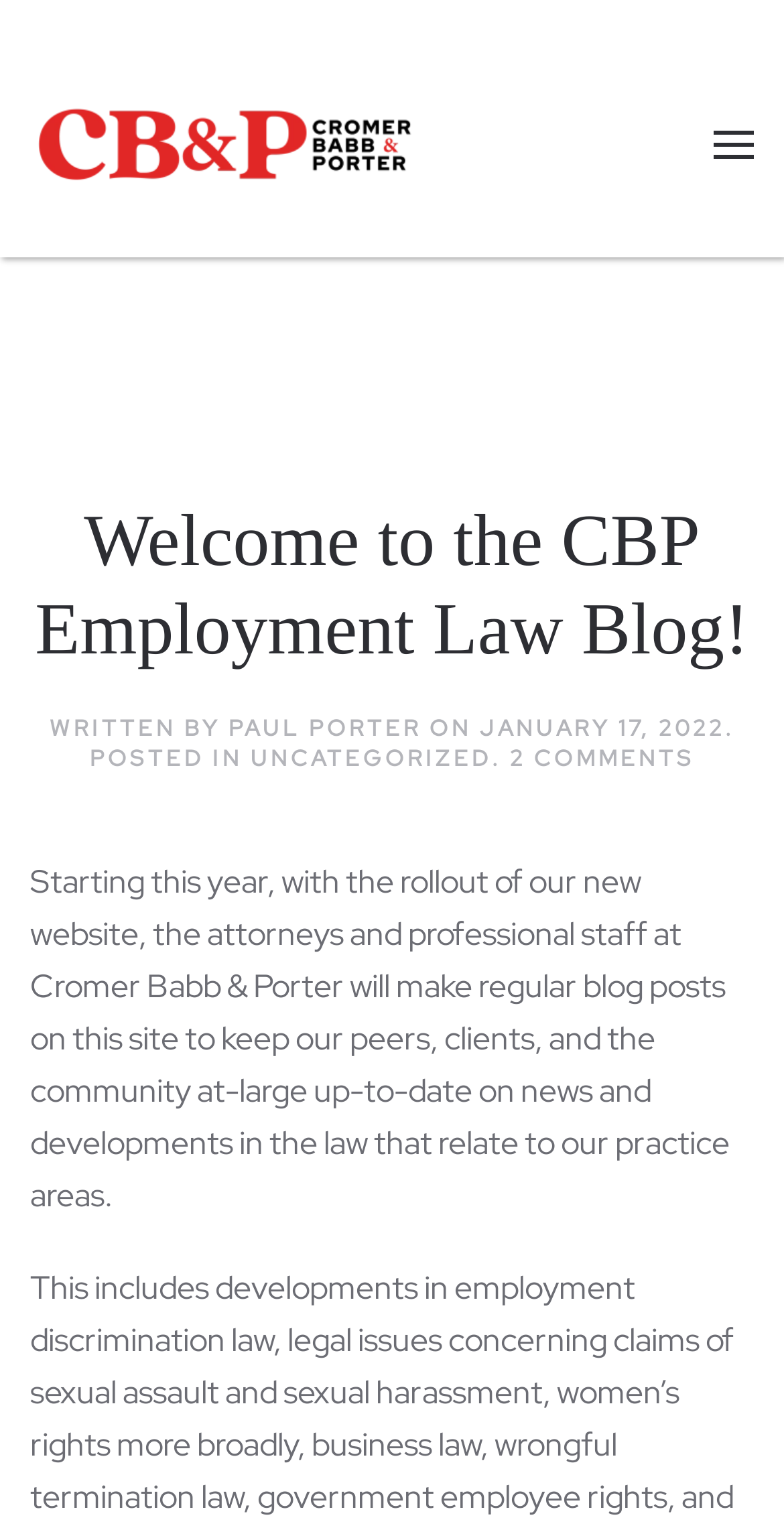Find the bounding box of the element with the following description: "Paul Porter". The coordinates must be four float numbers between 0 and 1, formatted as [left, top, right, bottom].

[0.291, 0.464, 0.537, 0.483]